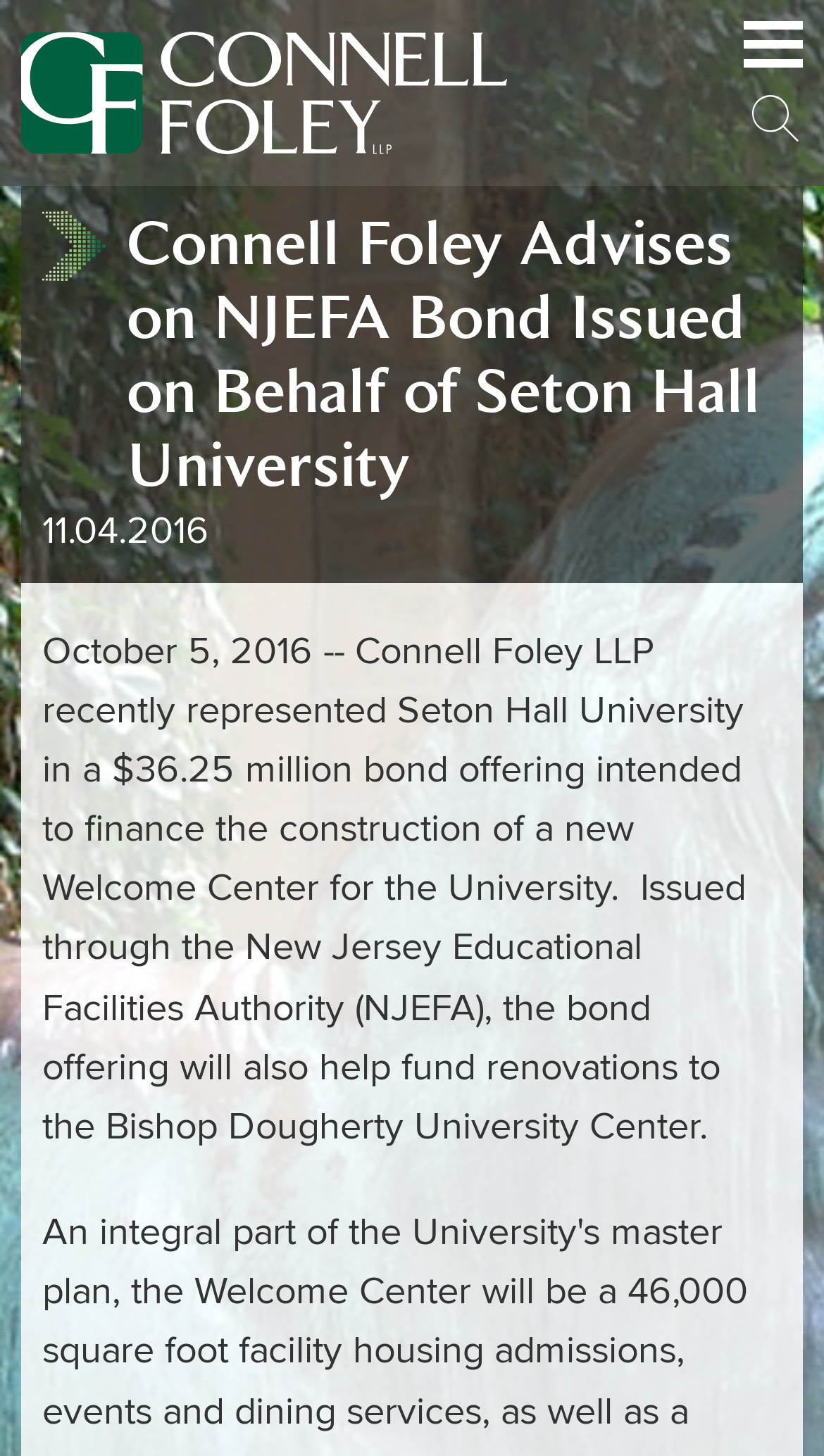Please answer the following question using a single word or phrase: 
What is the date of the news article?

October 5, 2016